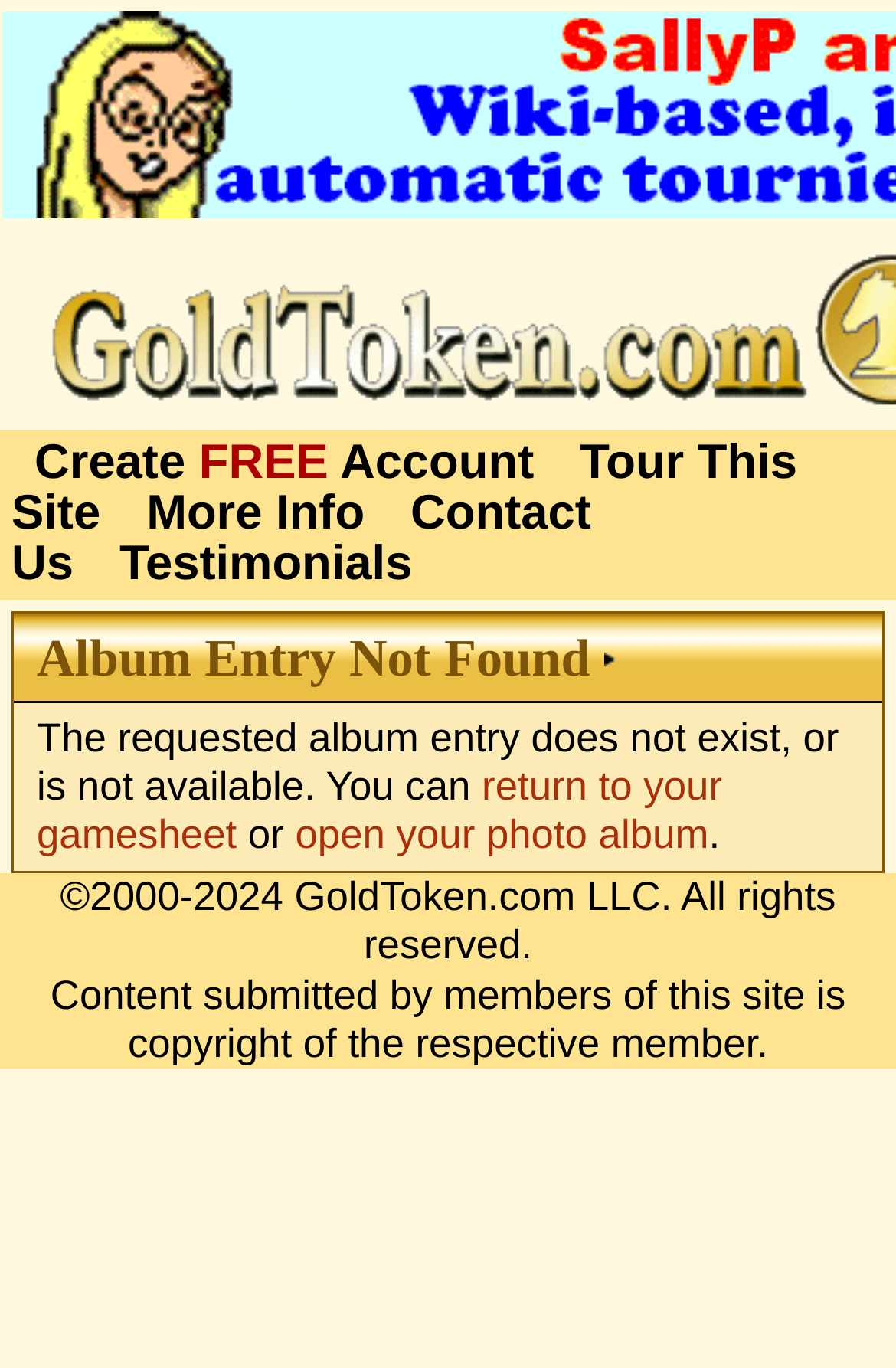Extract the bounding box coordinates for the described element: "open your photo album". The coordinates should be represented as four float numbers between 0 and 1: [left, top, right, bottom].

[0.329, 0.593, 0.791, 0.627]